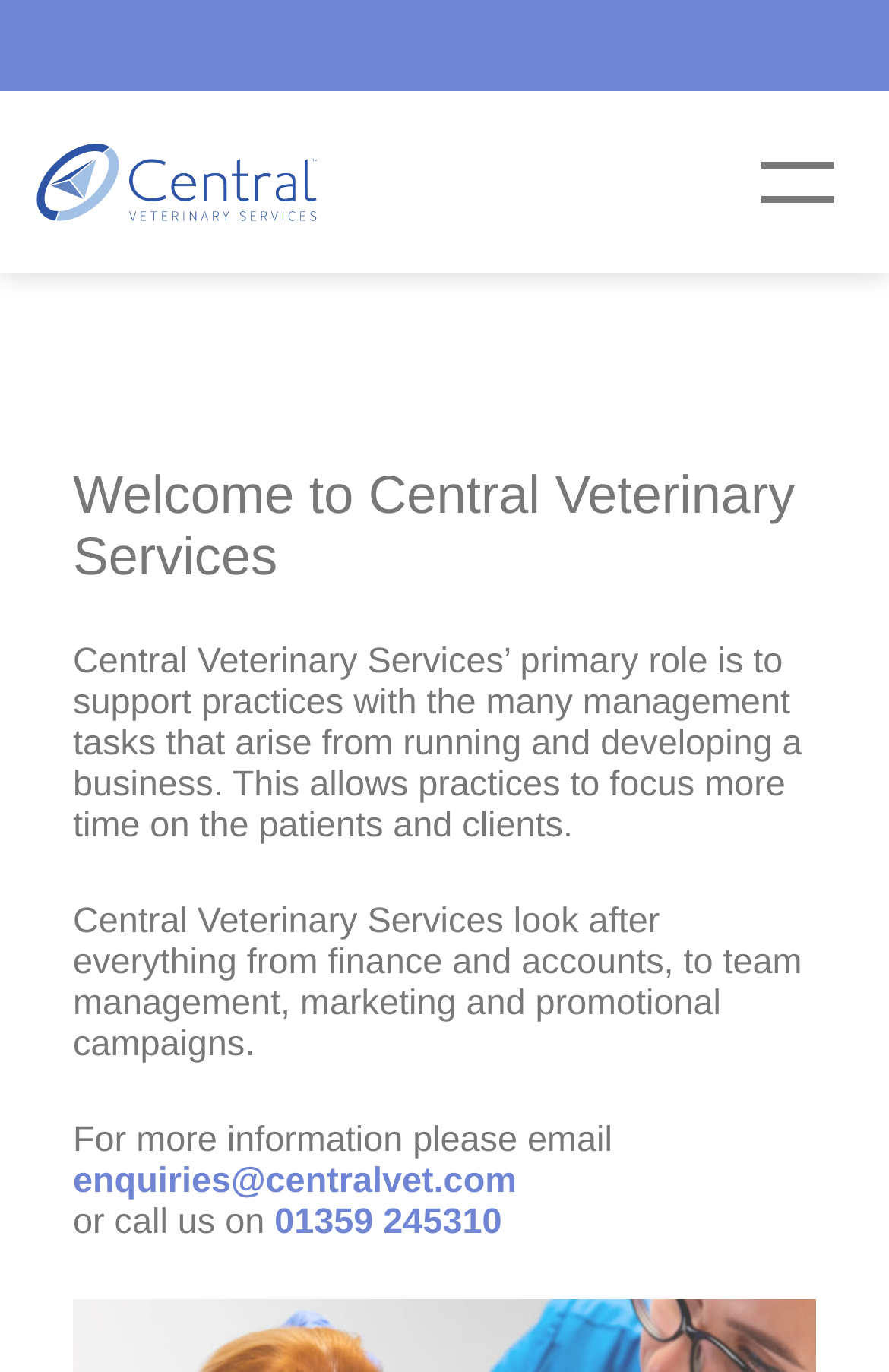What is the primary role of Central Veterinary Services?
Look at the image and respond with a one-word or short phrase answer.

Support practices with management tasks